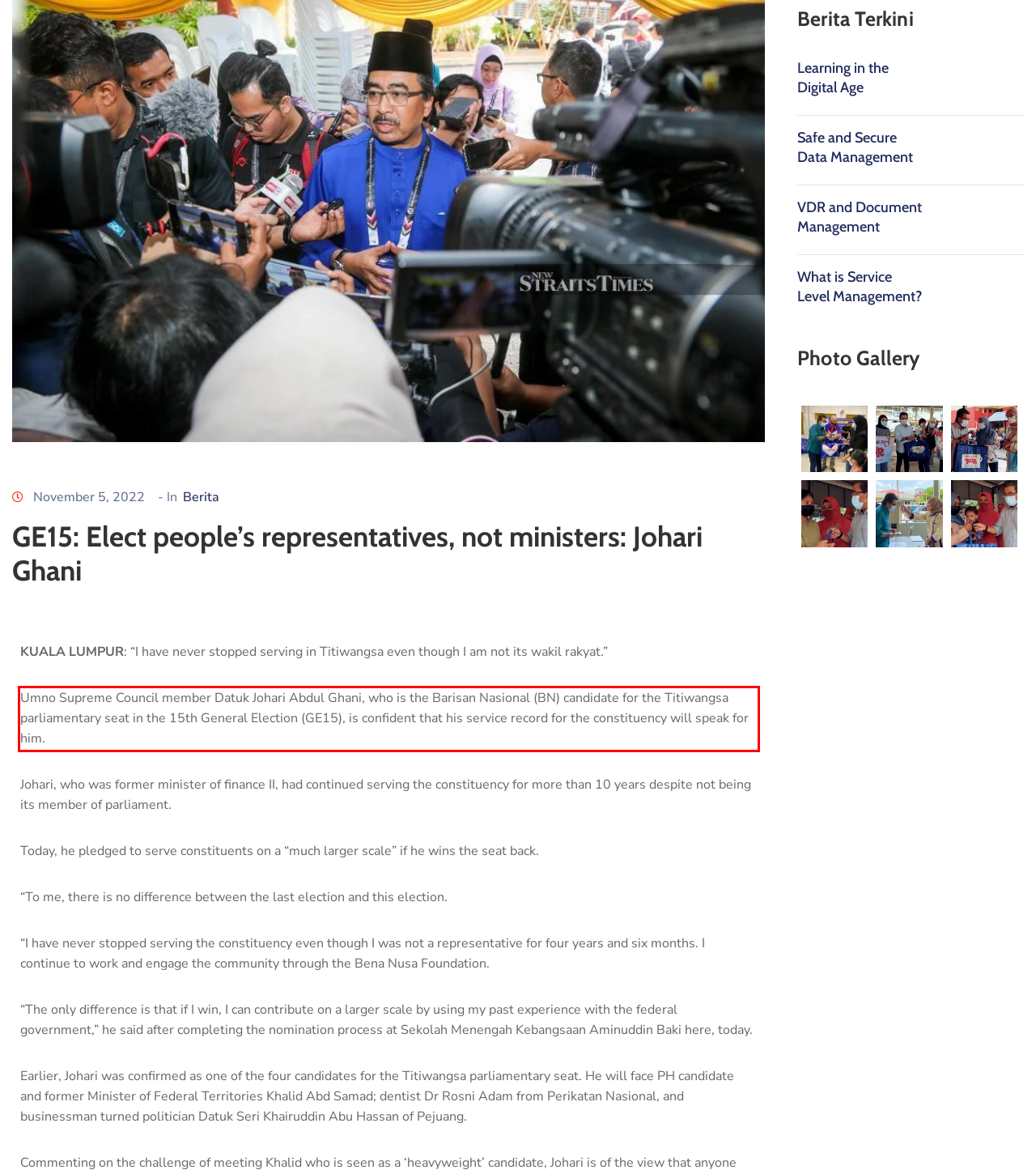Using the provided screenshot, read and generate the text content within the red-bordered area.

Umno Supreme Council member Datuk Johari Abdul Ghani, who is the Barisan Nasional (BN) candidate for the Titiwangsa parliamentary seat in the 15th General Election (GE15), is confident that his service record for the constituency will speak for him.